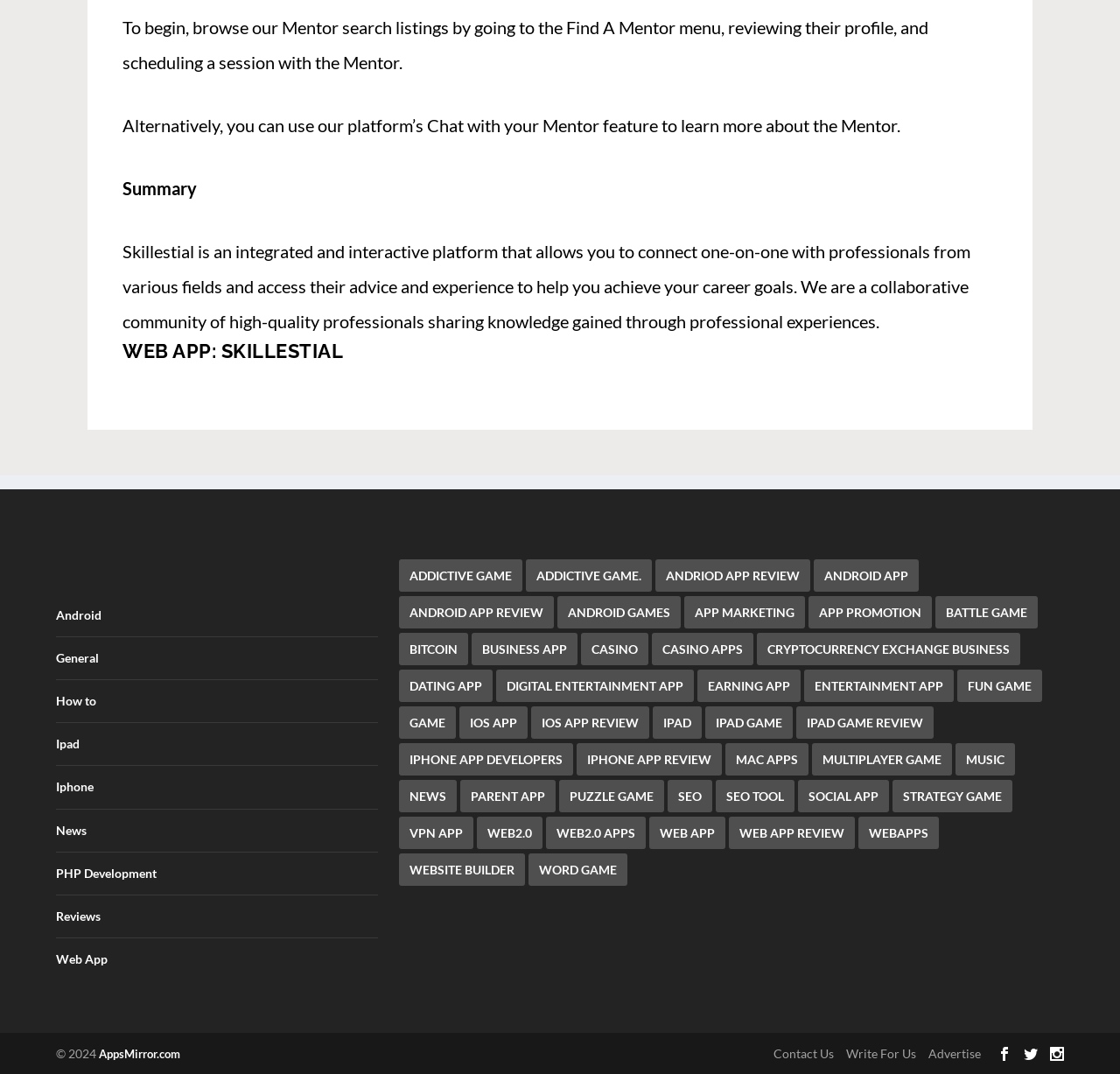Could you locate the bounding box coordinates for the section that should be clicked to accomplish this task: "Click on the 'Web App' link".

[0.05, 0.875, 0.096, 0.889]